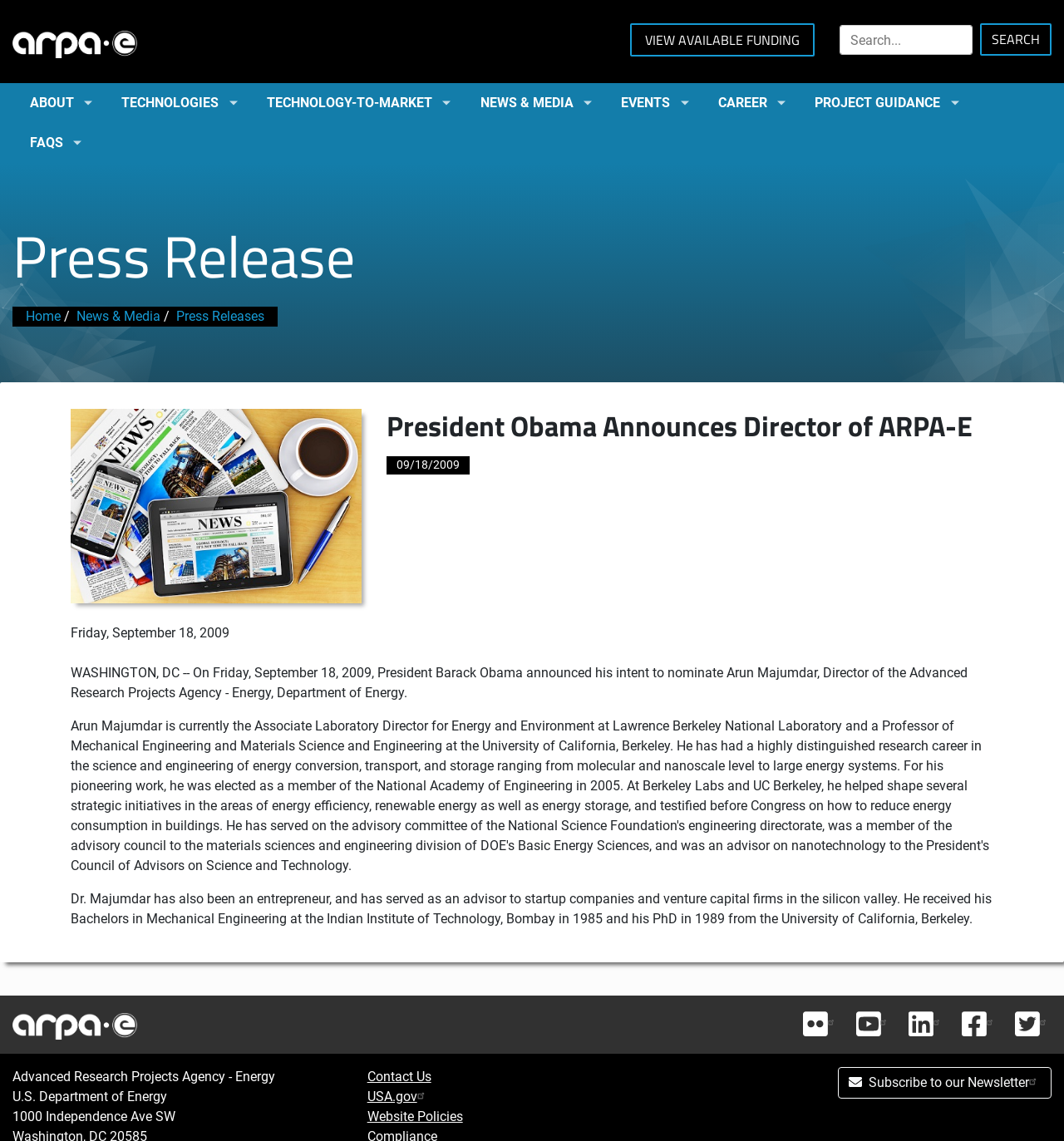Illustrate the webpage thoroughly, mentioning all important details.

This webpage is a press release from the Advanced Research Projects Agency - Energy (ARPA-E) website. At the top, there is a navigation menu with links to "Home", "VIEW AVAILABLE FUNDING", and a search bar. Below the navigation menu, there is a horizontal list of links to different sections of the website, including "ABOUT", "TECHNOLOGIES", "NEWS & MEDIA", and others.

The main content of the webpage is an article with the title "President Obama Announces Director of ARPA-E". The article is divided into sections, with a date and time stamp at the top. The main text of the article is a press release announcing the nomination of Arun Majumdar as the Director of ARPA-E. The text describes Dr. Majumdar's background and qualifications.

At the bottom of the article, there are links to the DOE logo, as well as social media links to ARPA-E's Twitter, Facebook, LinkedIn, YouTube, and Flickr accounts. There is also a section with contact information, including an address and links to "Contact Us", "USA.gov", and "Website Policies". Finally, there is a link to subscribe to the ARPA-E newsletter.